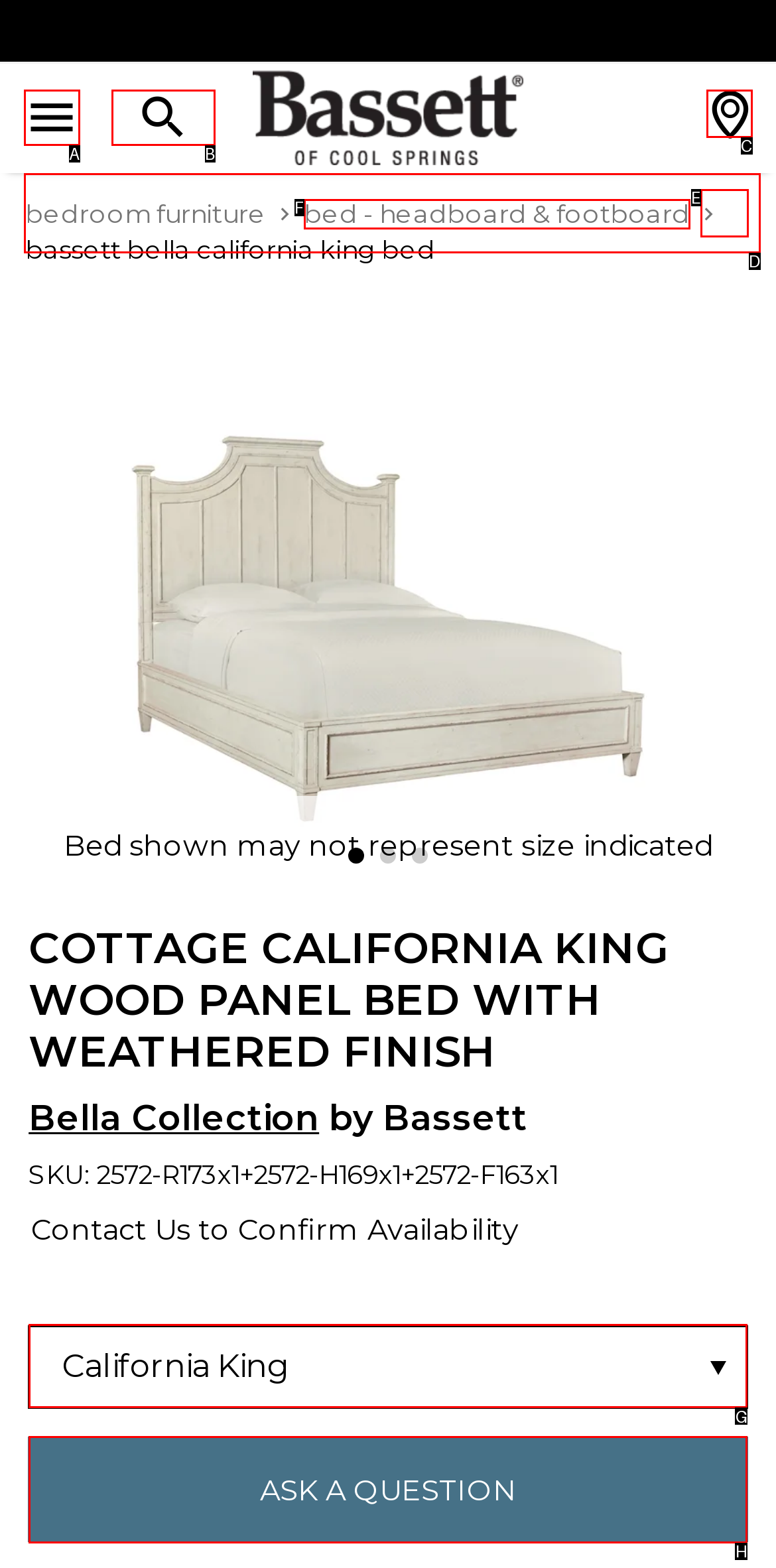Indicate which lettered UI element to click to fulfill the following task: Ask a question
Provide the letter of the correct option.

H